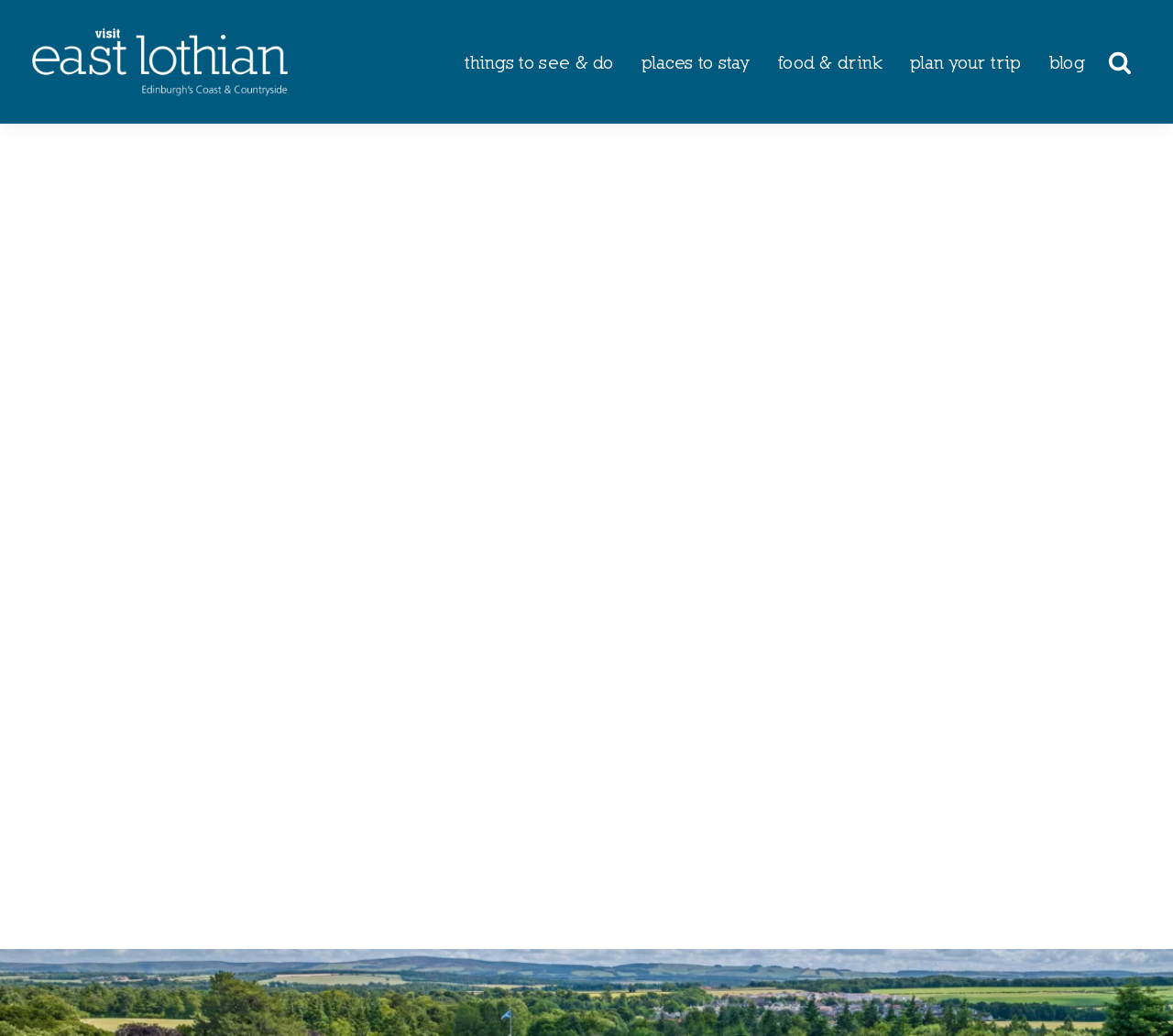Using the webpage screenshot, find the UI element described by WILDLIFE. Provide the bounding box coordinates in the format (top-left x, top-left y, bottom-right x, bottom-right y), ensuring all values are floating point numbers between 0 and 1.

[0.756, 0.185, 0.977, 0.267]